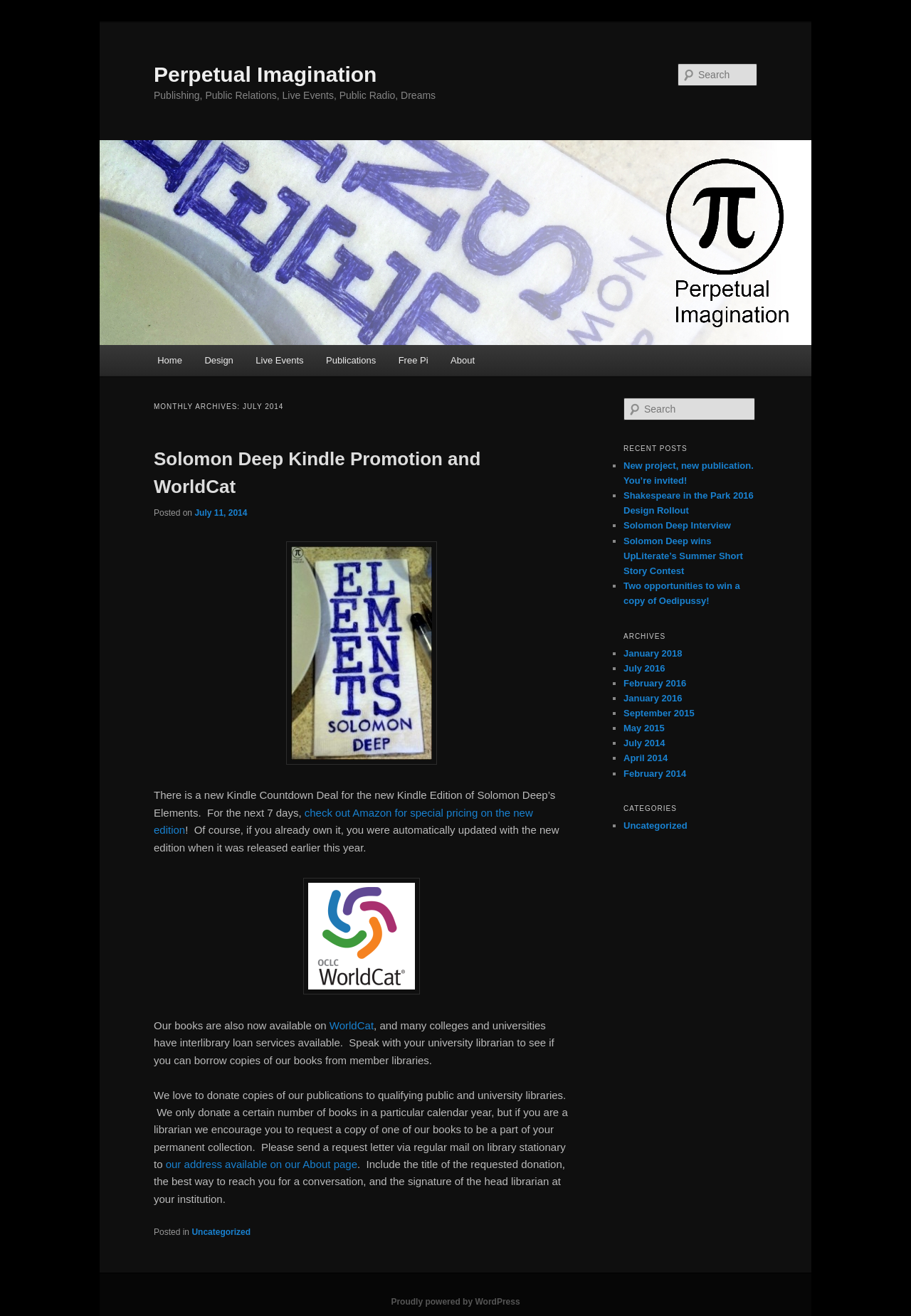What is the name of the platform powering the website?
Could you answer the question in a detailed manner, providing as much information as possible?

The name of the platform powering the website can be found at the bottom of the page, which reads 'Proudly powered by WordPress'.